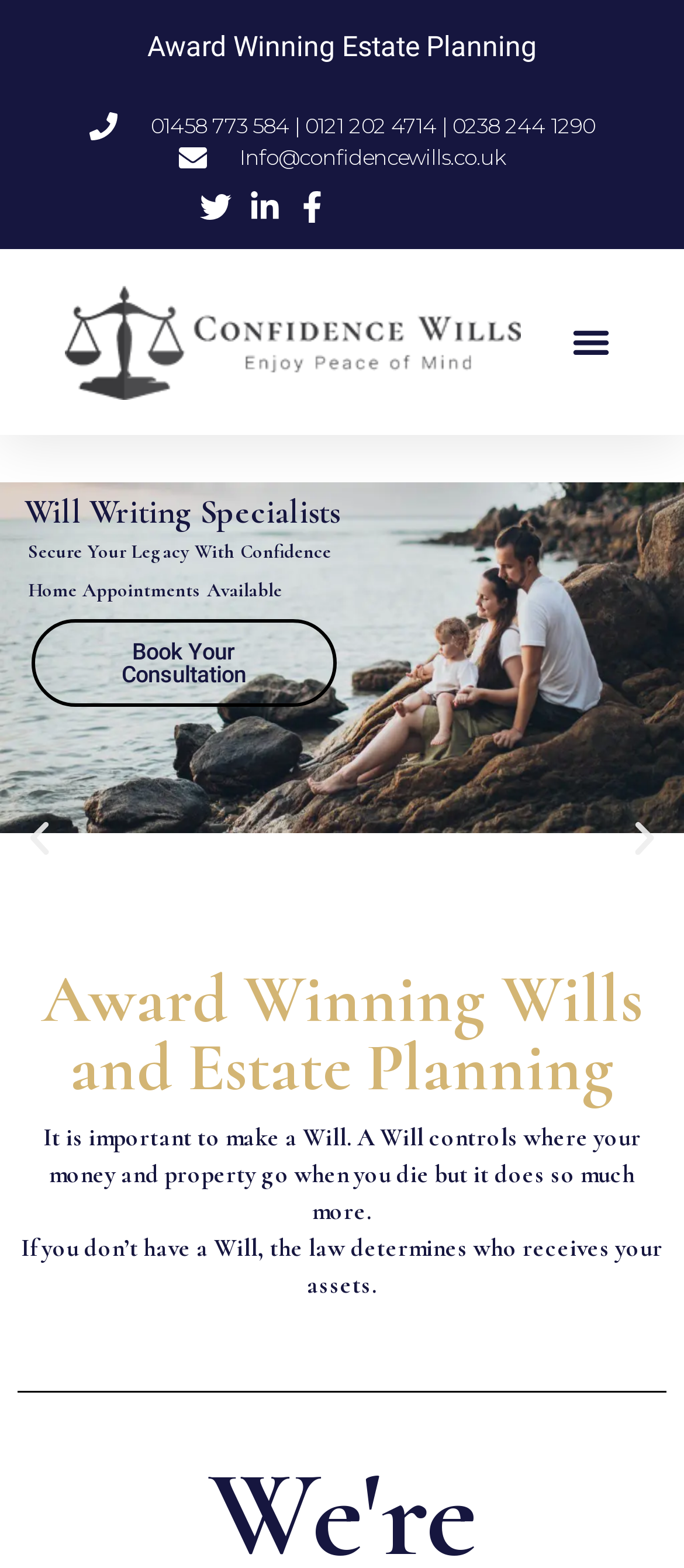Using the information in the image, could you please answer the following question in detail:
What happens if you don't have a Will?

I found this information by reading the static text element that says 'If you don’t have a Will, the law determines who receives your assets.' This text explains what happens if you don't have a Will.